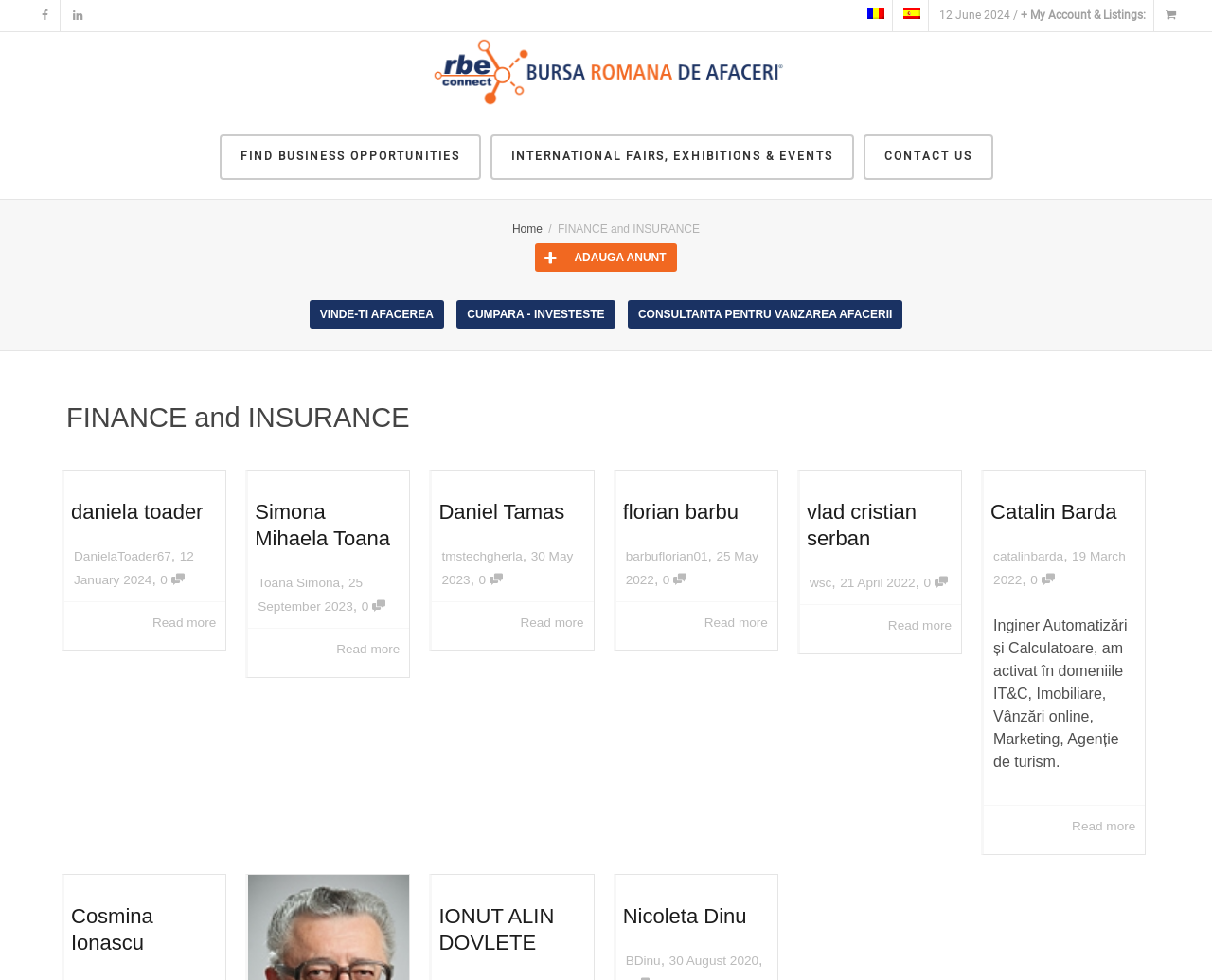Bounding box coordinates should be in the format (top-left x, top-left y, bottom-right x, bottom-right y) and all values should be floating point numbers between 0 and 1. Determine the bounding box coordinate for the UI element described as: Contact us

[0.712, 0.137, 0.819, 0.184]